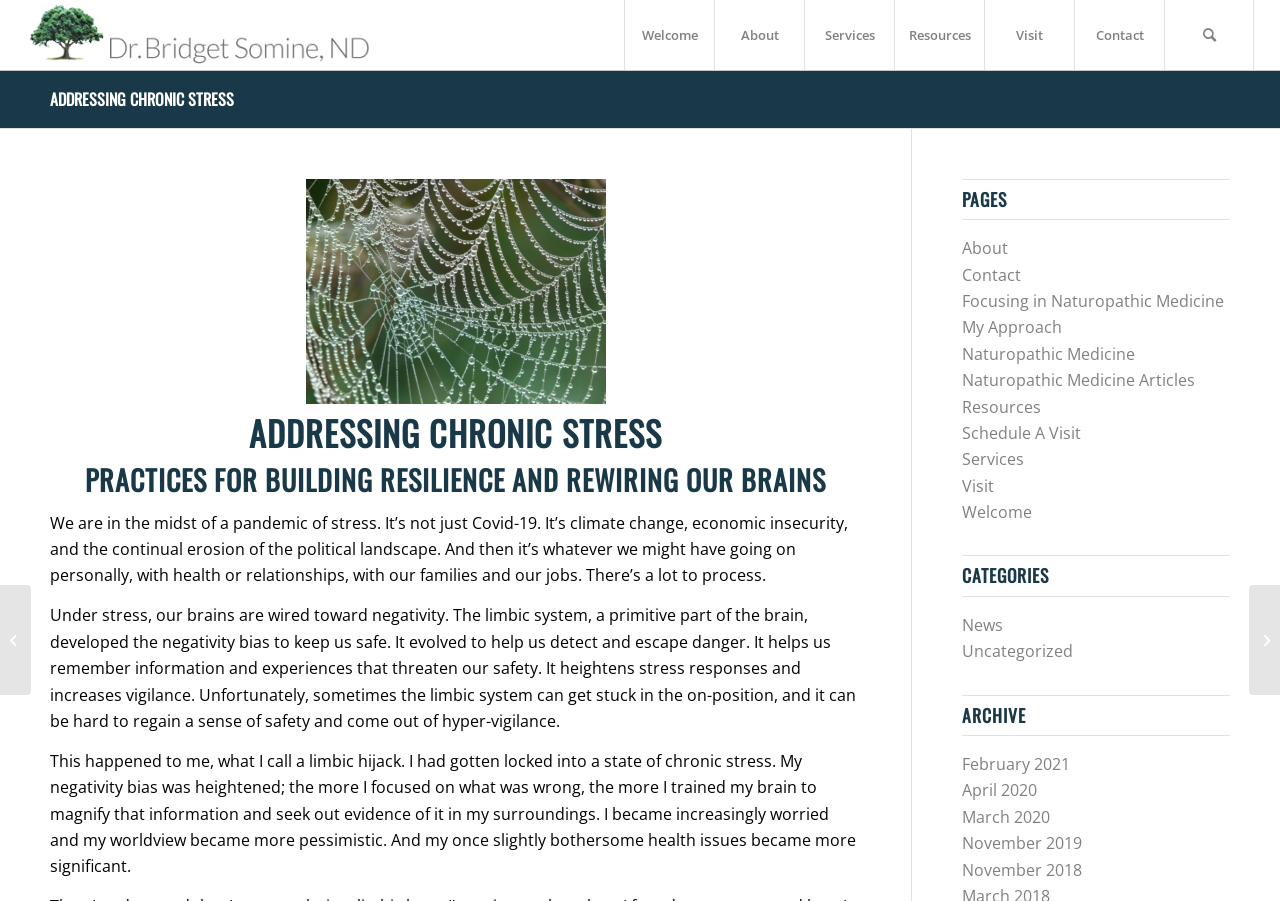Generate a comprehensive caption for the webpage you are viewing.

This webpage is about Dr. Bridget Grusecki-Somine, a naturopathic doctor, and her approach to addressing chronic stress. At the top of the page, there is a navigation menu with links to various sections of the website, including "Welcome", "About", "Services", "Resources", "Visit", and "Contact". Below the menu, there is a heading "ADDRESSING CHRONIC STRESS" and a link with the same text.

On the left side of the page, there is a large section dedicated to an article about chronic stress. The article starts with a heading "ADDRESSING CHRONIC STRESS" and discusses how stress affects our brains, making us more prone to negativity. The text explains how the limbic system, a primitive part of the brain, can get stuck in a state of hyper-vigilance, leading to chronic stress. The author shares their personal experience of getting stuck in this state and how they overcame it.

On the right side of the page, there are three columns of links. The top column is headed "PAGES" and contains links to various pages on the website, including "About", "Contact", and "Services". The middle column is headed "CATEGORIES" and contains links to categories such as "News" and "Uncategorized". The bottom column is headed "ARCHIVE" and contains links to archived articles from various months.

At the bottom of the page, there are two links to articles, "Tools for Immune Defense" and "Digesting Emotions: What’s Gut Health Got to do with it?". There is also an image and a layout table, but their contents are not specified.